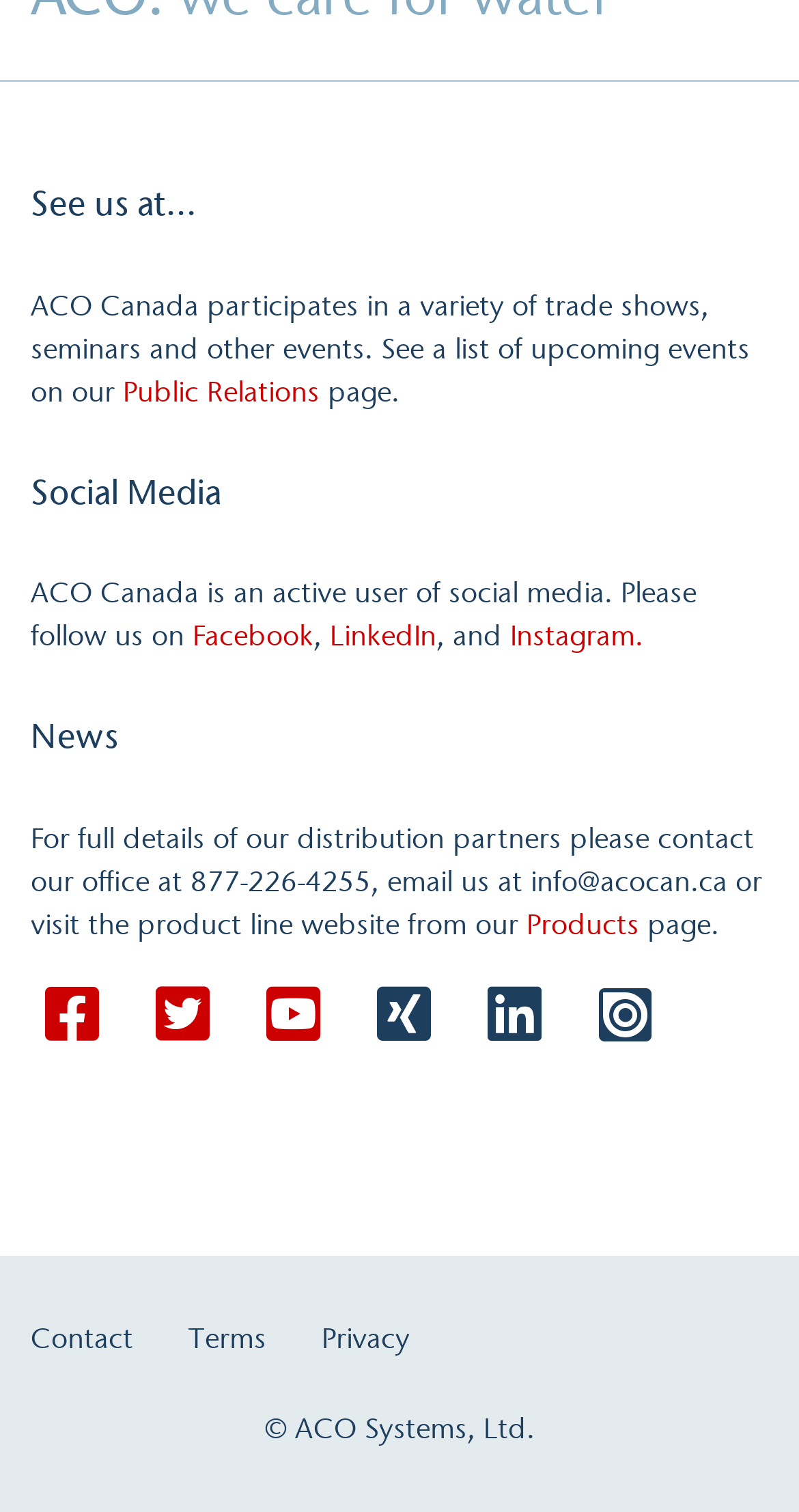Respond to the question with just a single word or phrase: 
What type of events does ACO Canada participate in?

Trade shows, seminars